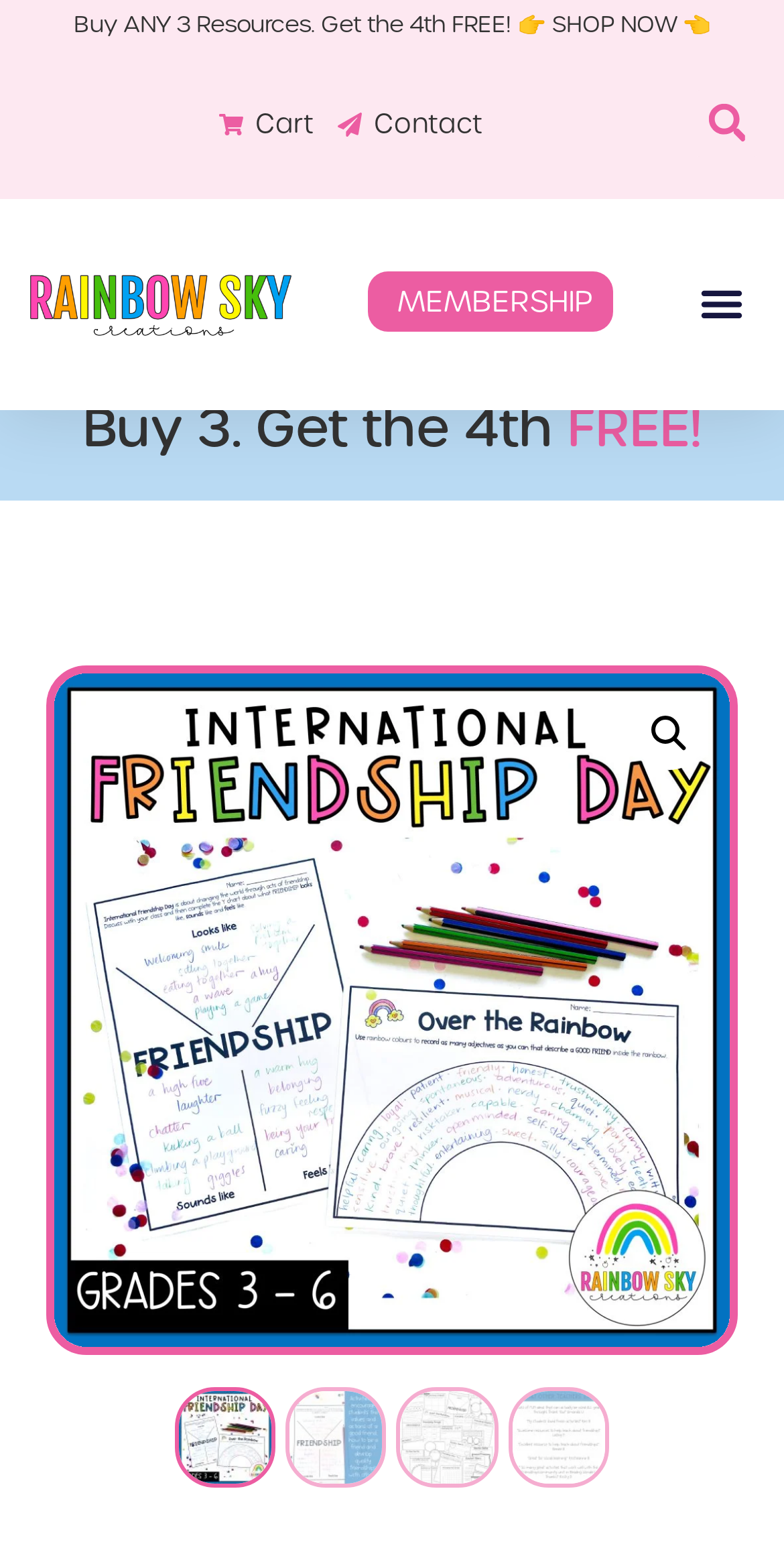Please provide a brief answer to the following inquiry using a single word or phrase:
What is the theme of the webpage?

Friendship Day